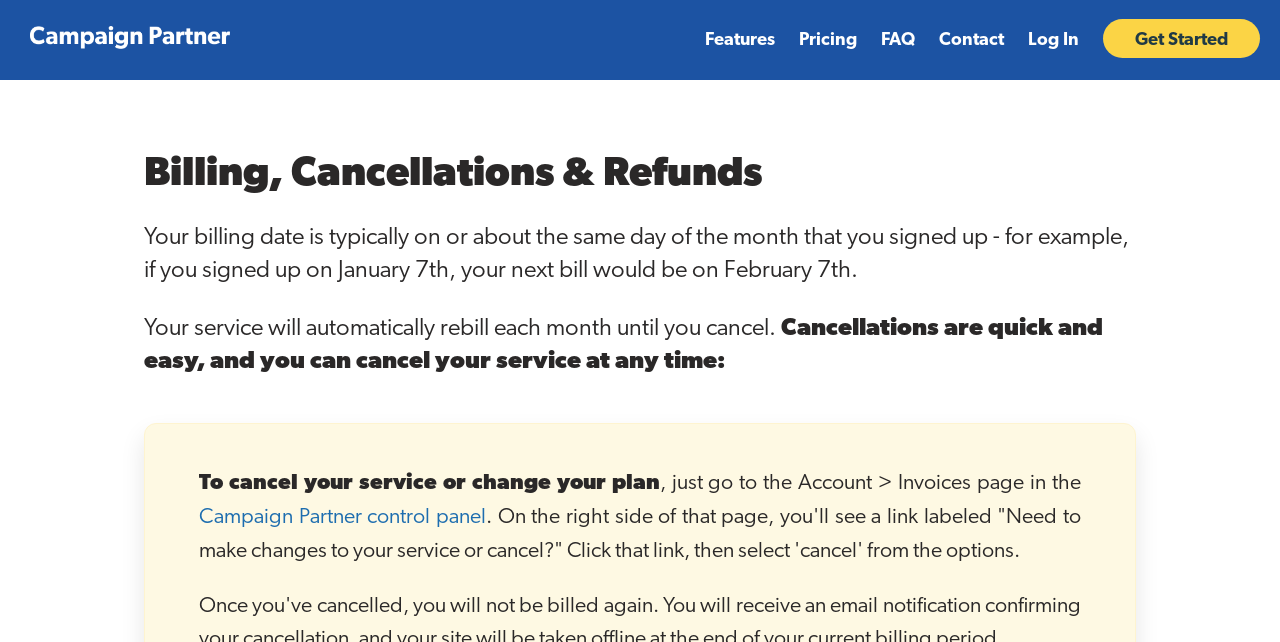Produce an elaborate caption capturing the essence of the webpage.

The webpage is about billing, cancellations, and refunds for a service. At the top left, there is a logo image and a link to "Campaign Partner". On the top right, there are several links to other pages, including "Features", "Pricing", "FAQ", "Contact", "Log In", and "Get Started". 

Below the top navigation, there is a main heading "Billing, Cancellations & Refunds". The page then explains the billing process, stating that the billing date is typically on the same day of the month that the user signed up. It also mentions that the service will automatically rebill each month until the user cancels.

Further down, the page provides information on how to cancel the service, stating that cancellations are quick and easy. It instructs the user to go to the "Account > Invoices" page in the "Campaign Partner control panel" to cancel or change their plan. There is a link to the control panel on the page. The page also provides additional instructions on how to cancel the service once the user is on the correct page.